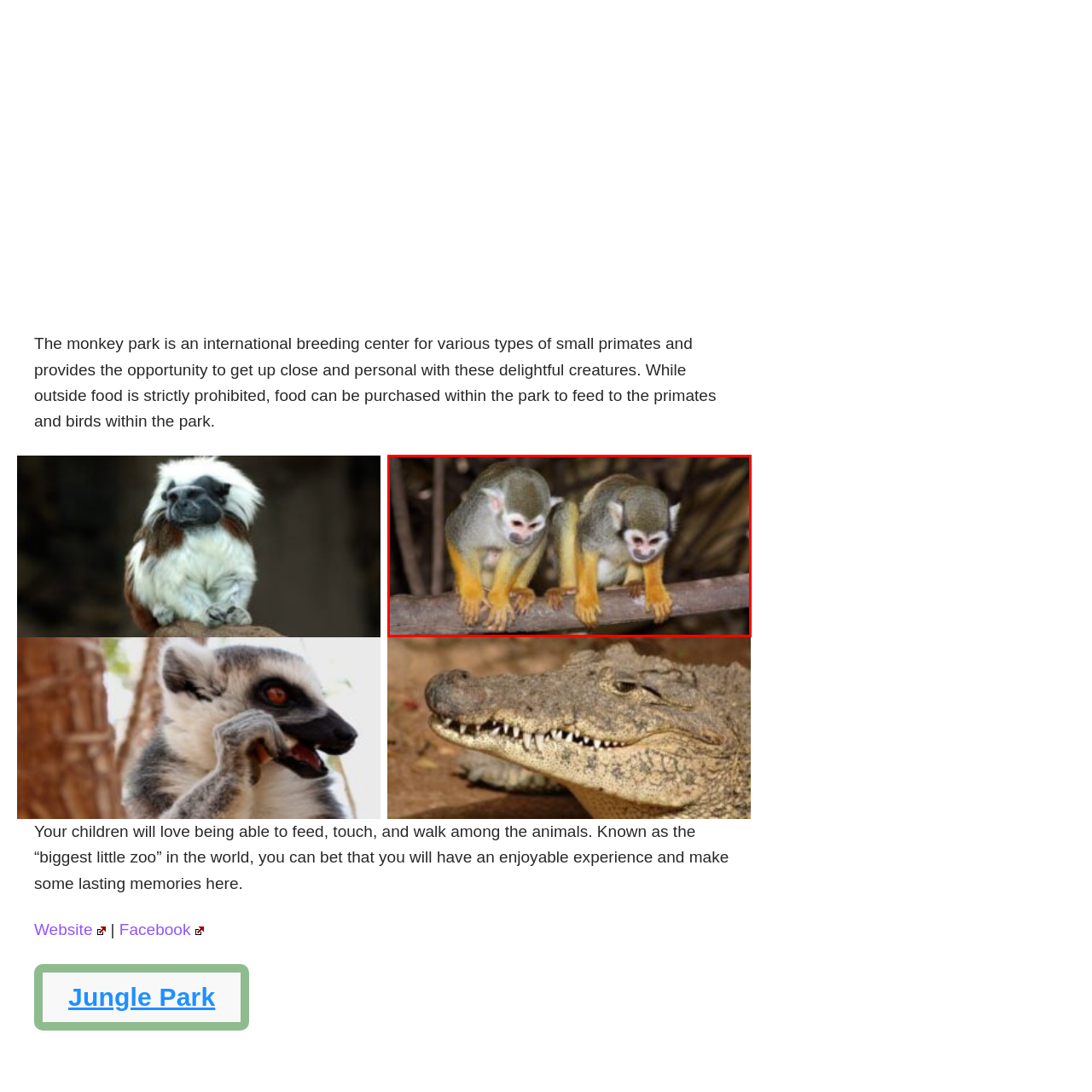Look at the image enclosed within the red outline and answer the question with a single word or phrase:
What is the primary focus of the monkey park?

connection and conservation